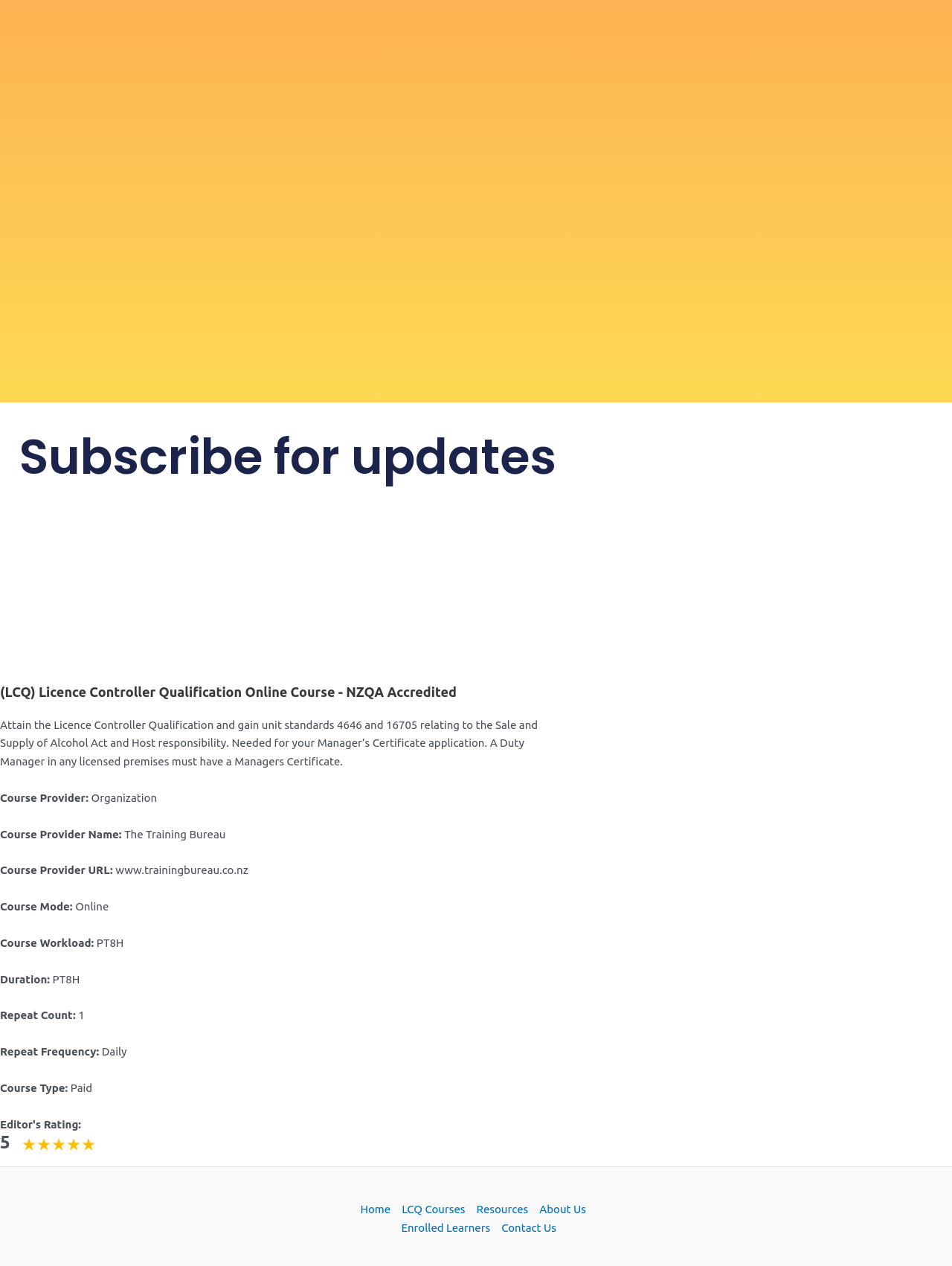Respond with a single word or phrase for the following question: 
What is the repeat frequency of the course?

Daily